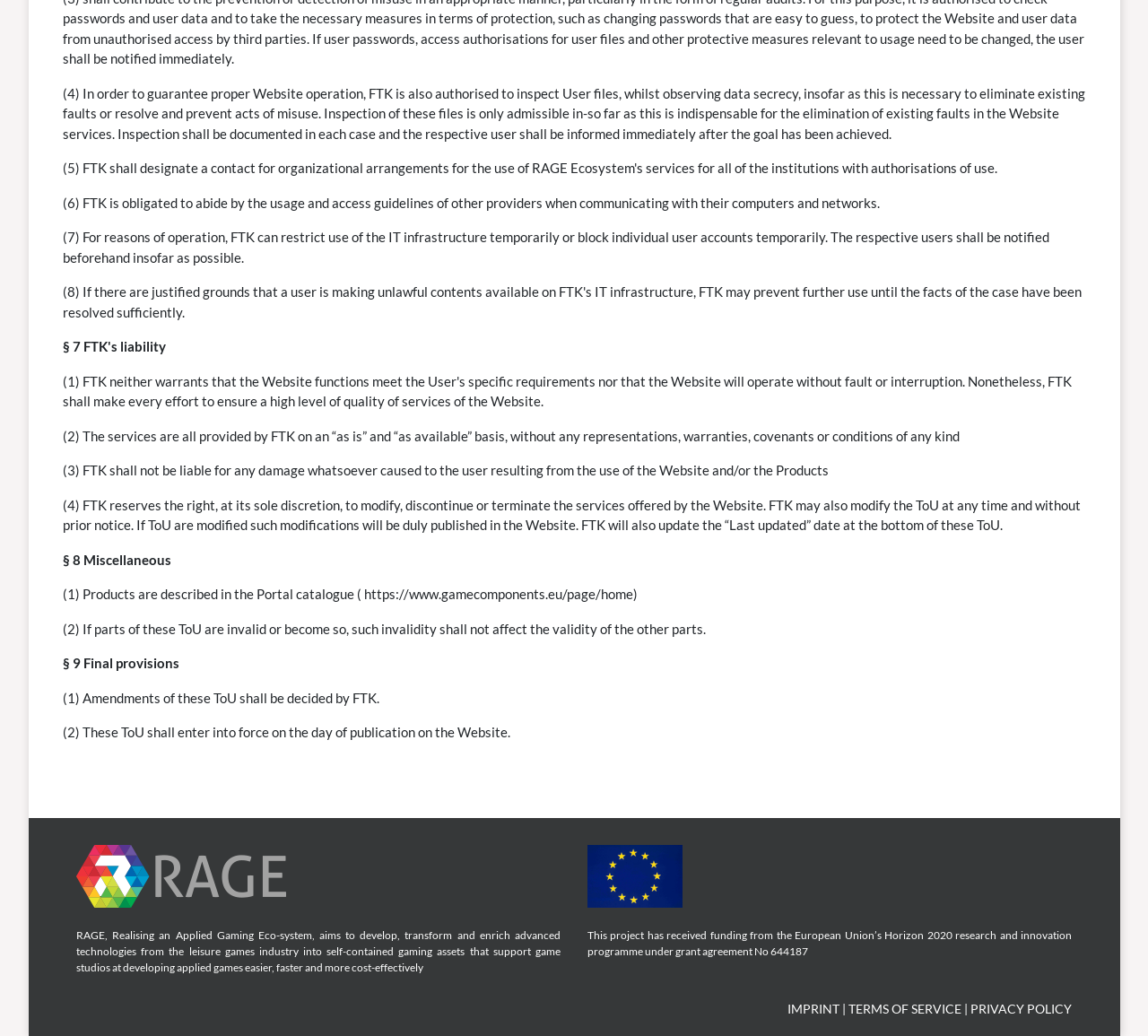What is the source of funding for the RAGE project?
Please give a detailed answer to the question using the information shown in the image.

The text states that the RAGE project has received funding from the European Union's Horizon 2020 research and innovation programme under grant agreement No 644187.